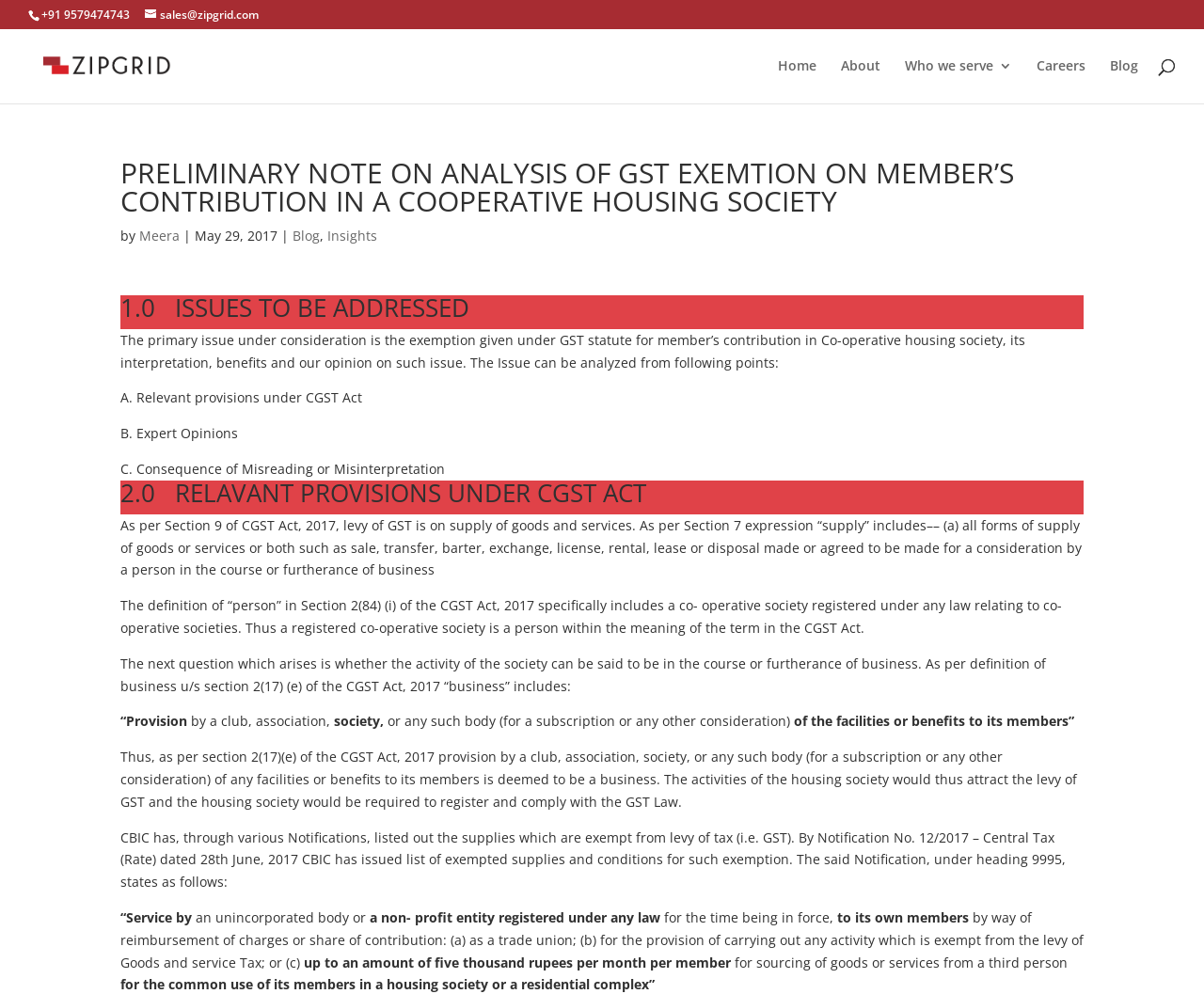Please find and report the bounding box coordinates of the element to click in order to perform the following action: "Search for something". The coordinates should be expressed as four float numbers between 0 and 1, in the format [left, top, right, bottom].

[0.053, 0.028, 0.953, 0.03]